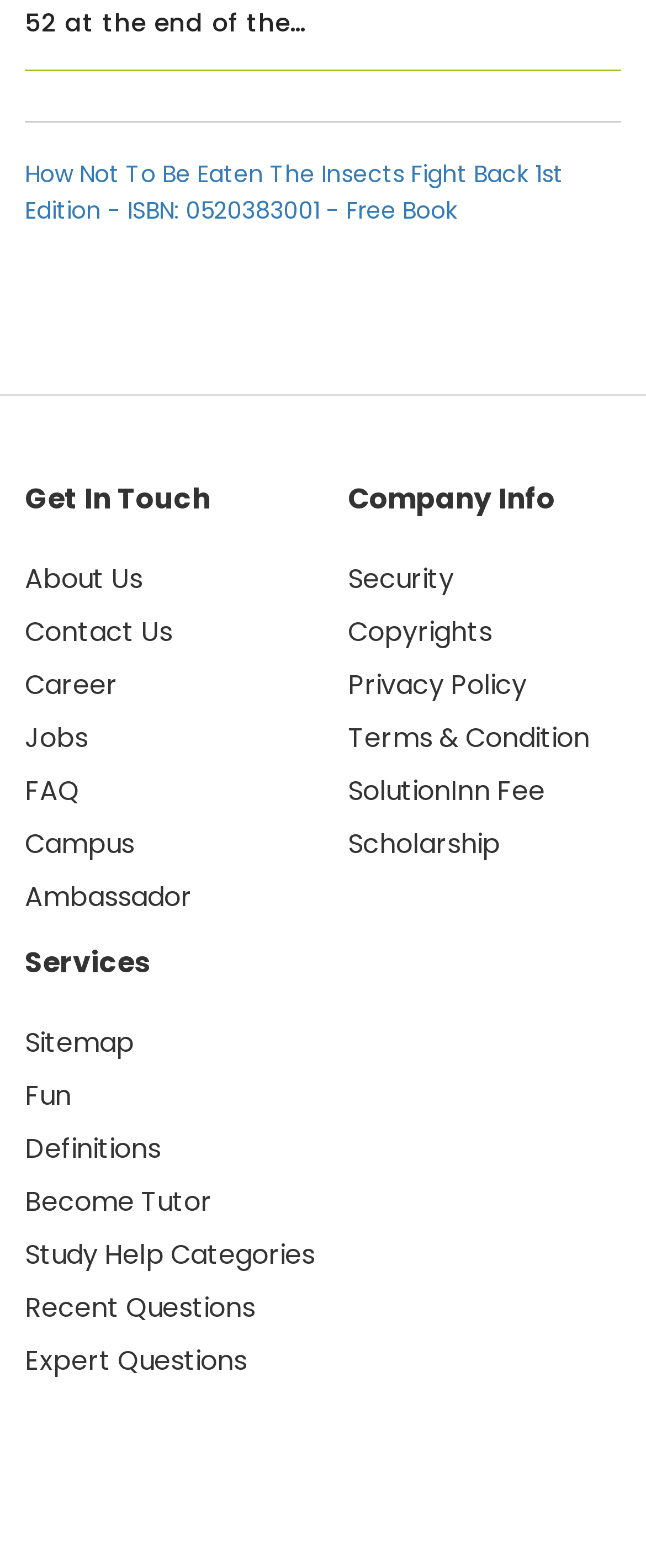Please specify the bounding box coordinates for the clickable region that will help you carry out the instruction: "View the sitemap".

[0.038, 0.652, 0.208, 0.677]